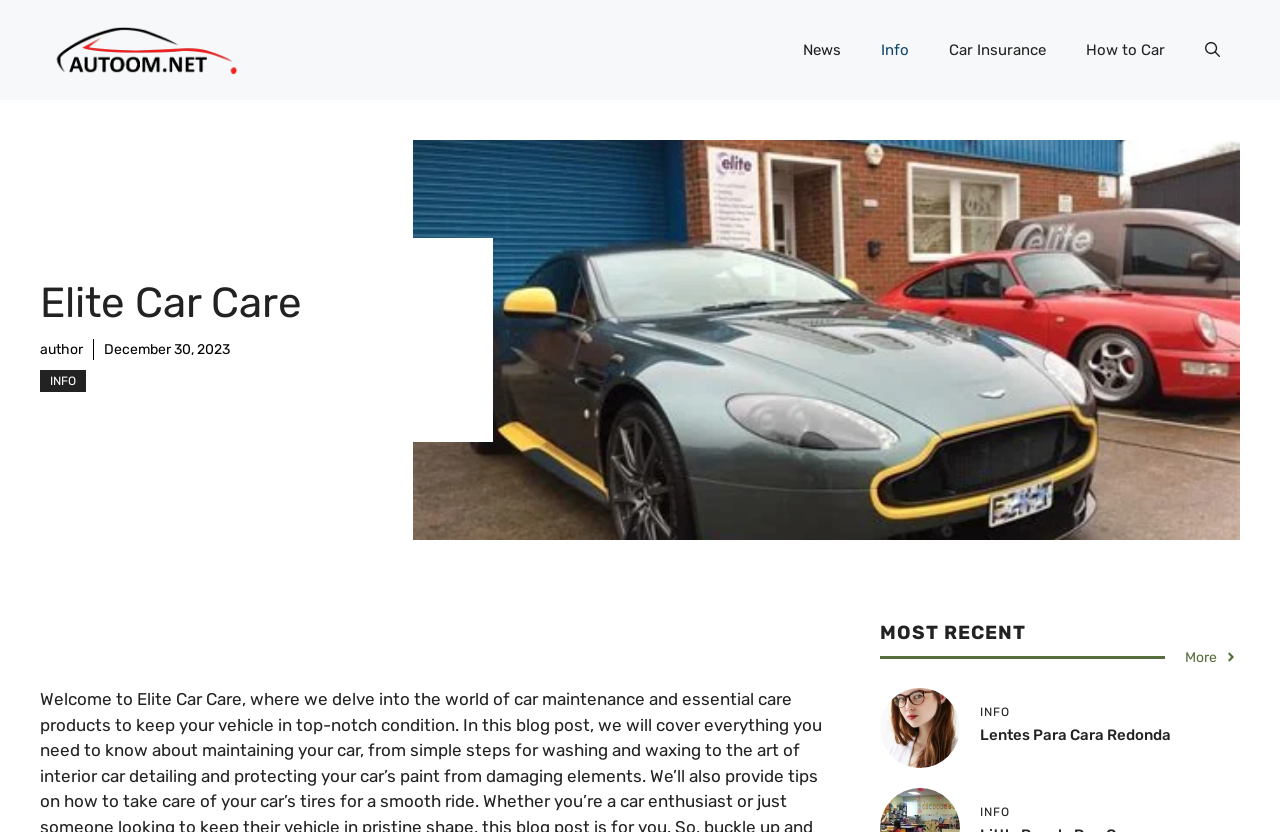Predict the bounding box of the UI element that fits this description: "Info".

[0.673, 0.024, 0.726, 0.096]